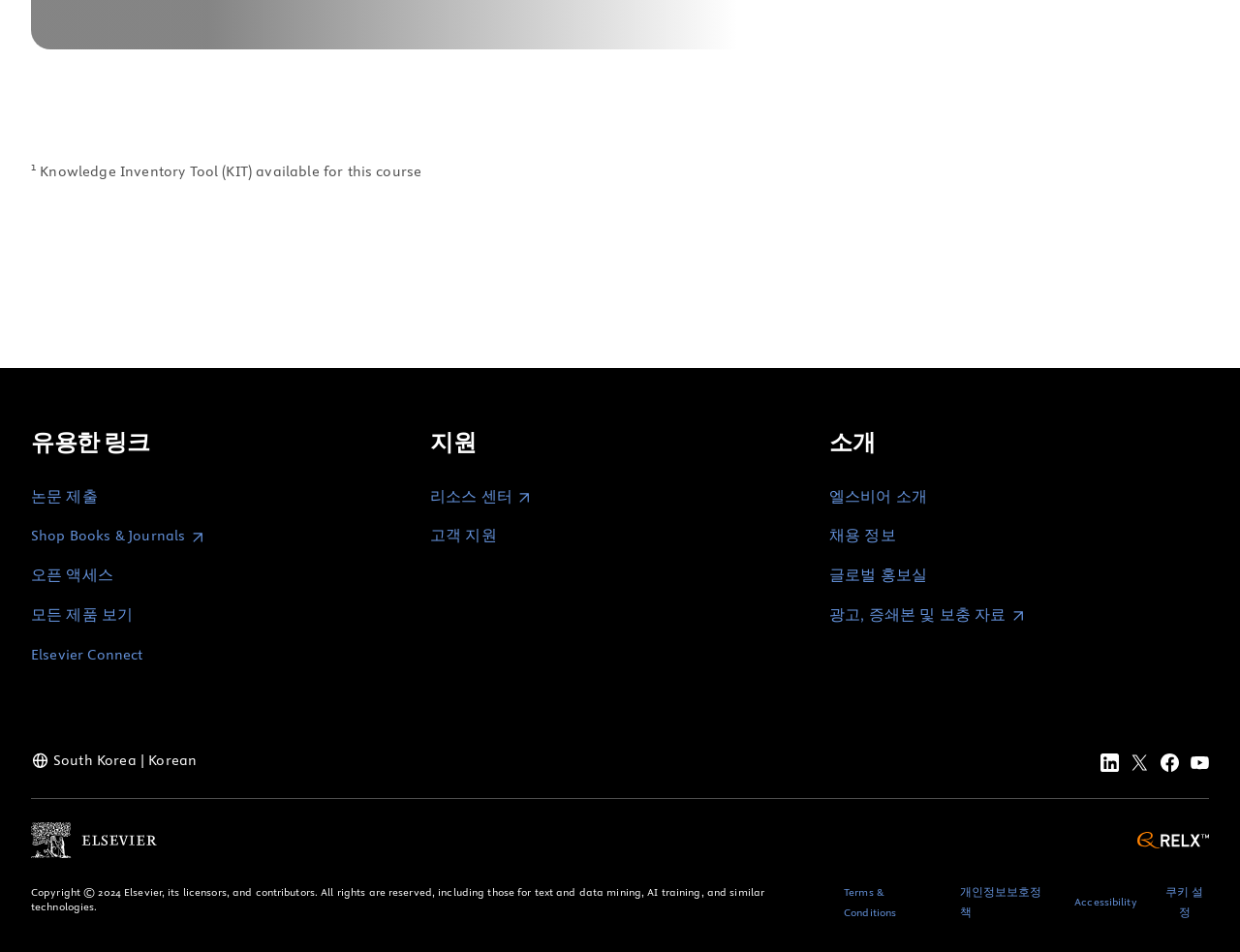Locate the bounding box coordinates of the area to click to fulfill this instruction: "Click the 'South Korea | Korean' button". The bounding box should be presented as four float numbers between 0 and 1, in the order [left, top, right, bottom].

[0.025, 0.788, 0.159, 0.809]